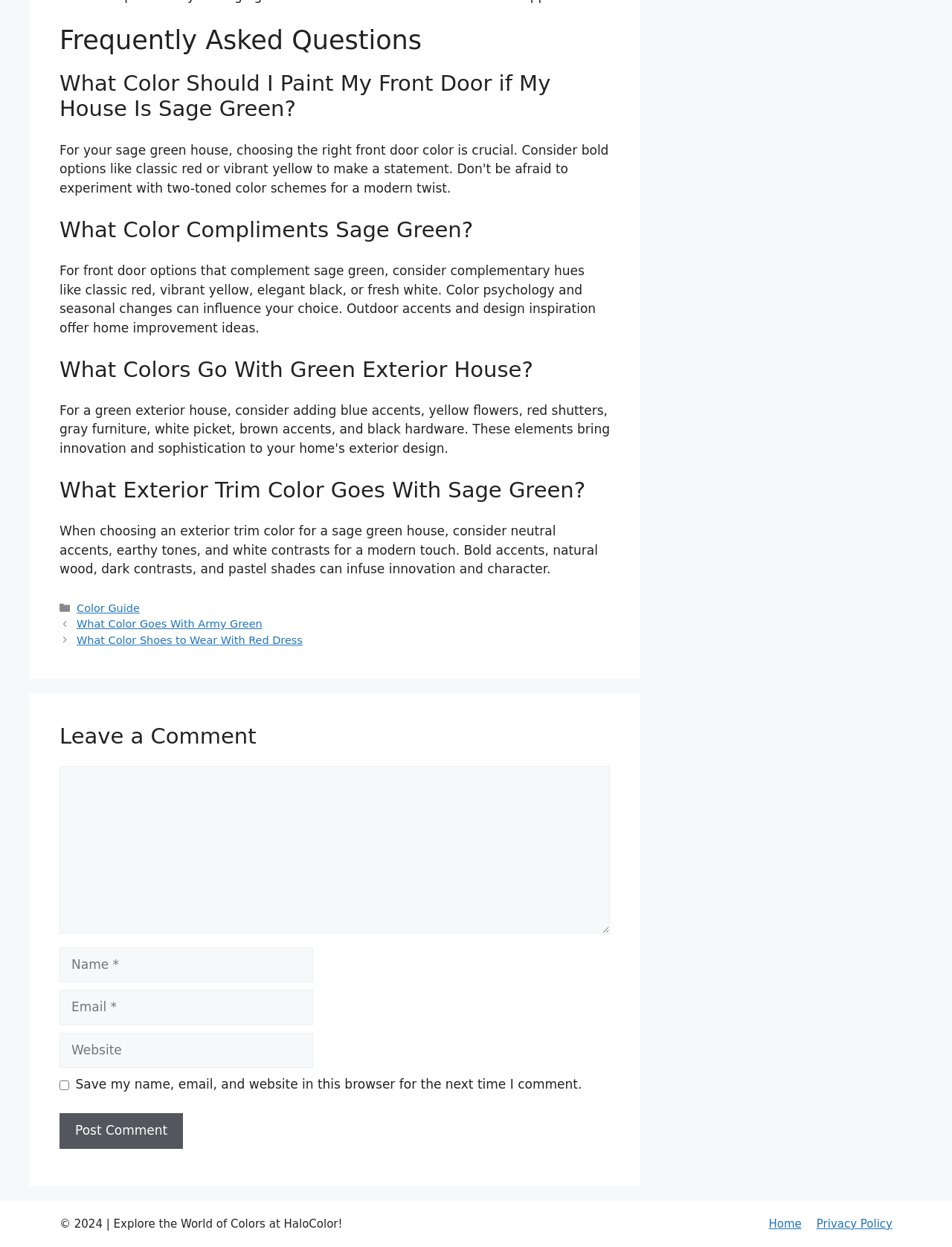What is the purpose of the checkbox 'Save my name, email, and website in this browser for the next time I comment'?
Please give a detailed and thorough answer to the question, covering all relevant points.

The checkbox is located below the comment form and is labeled 'Save my name, email, and website in this browser for the next time I comment', indicating that it allows users to save their information for future comments, making it easier to comment on the website.